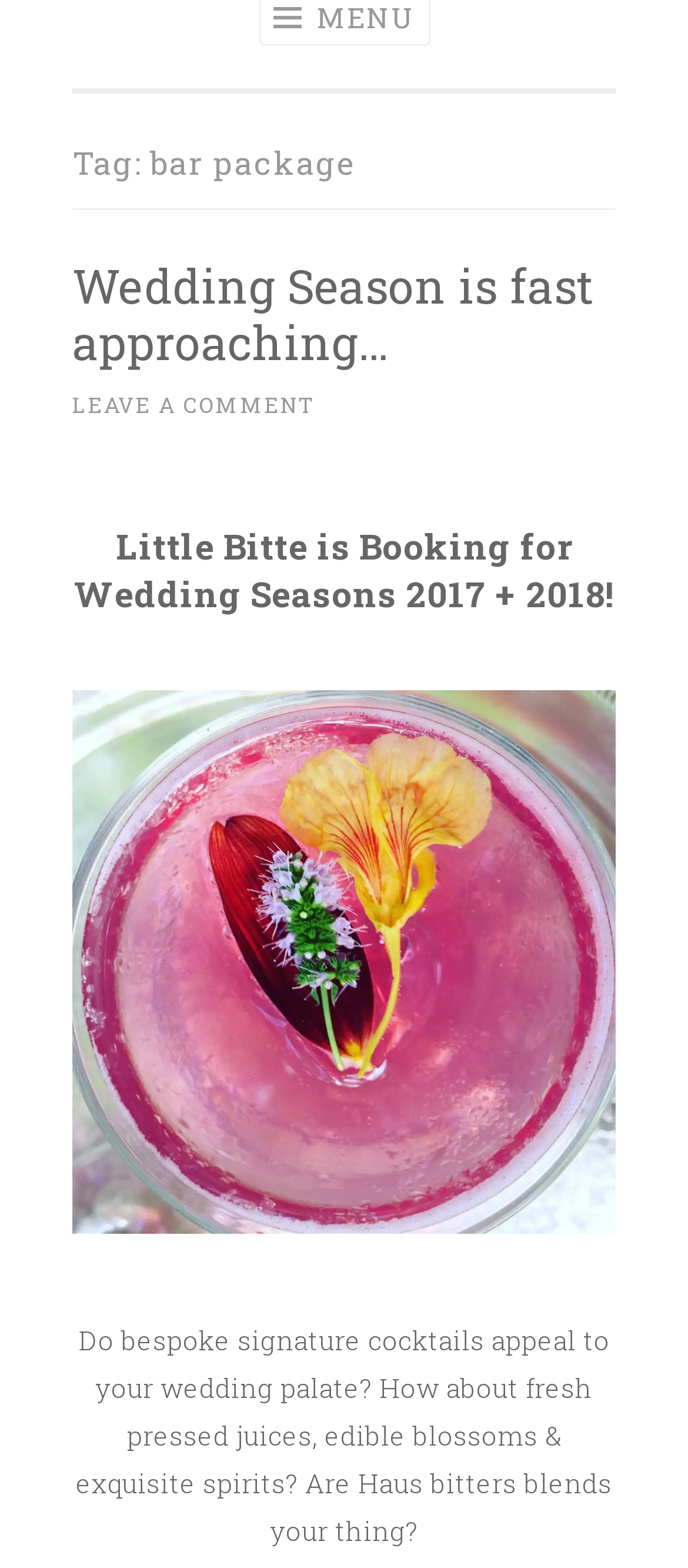Using the provided description: "Wedding Season is fast approaching…", find the bounding box coordinates of the corresponding UI element. The output should be four float numbers between 0 and 1, in the format [left, top, right, bottom].

[0.105, 0.162, 0.864, 0.238]